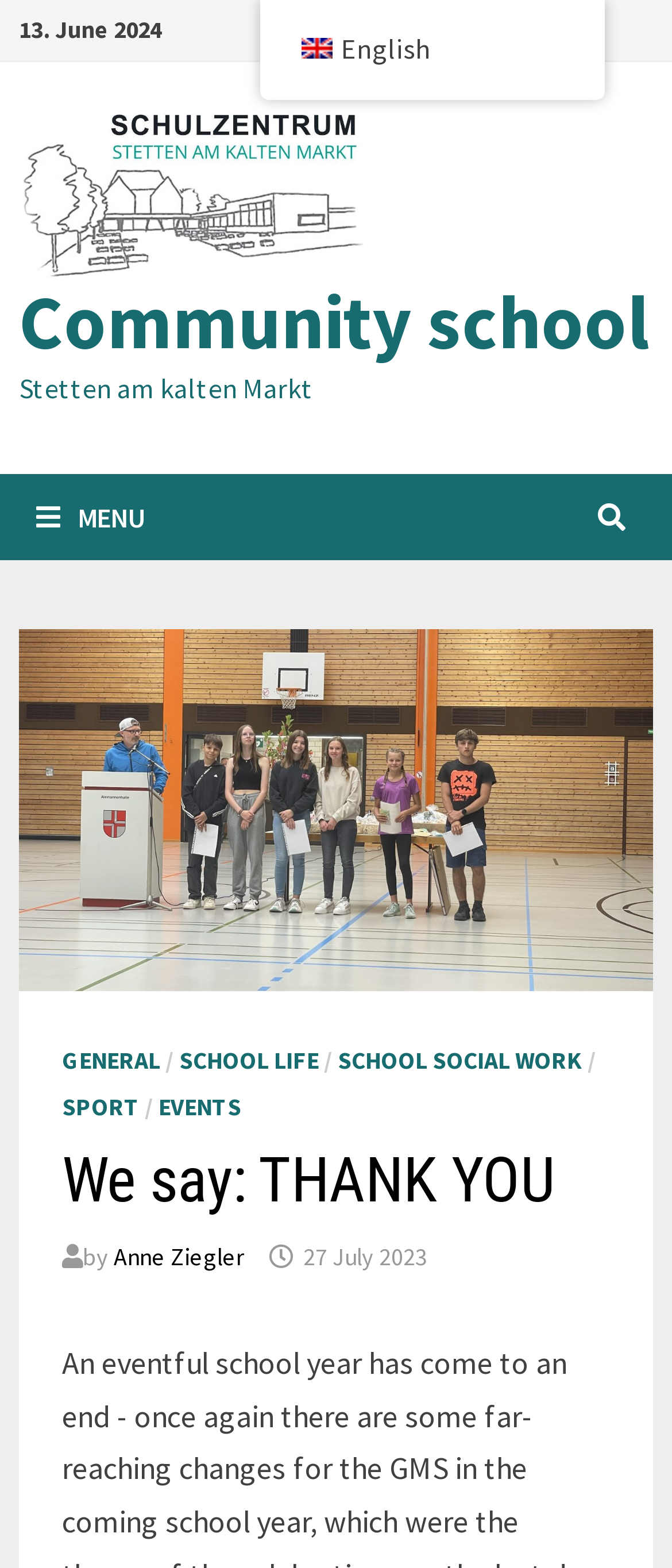Find the bounding box coordinates for the area that must be clicked to perform this action: "Explore Behaviour".

None